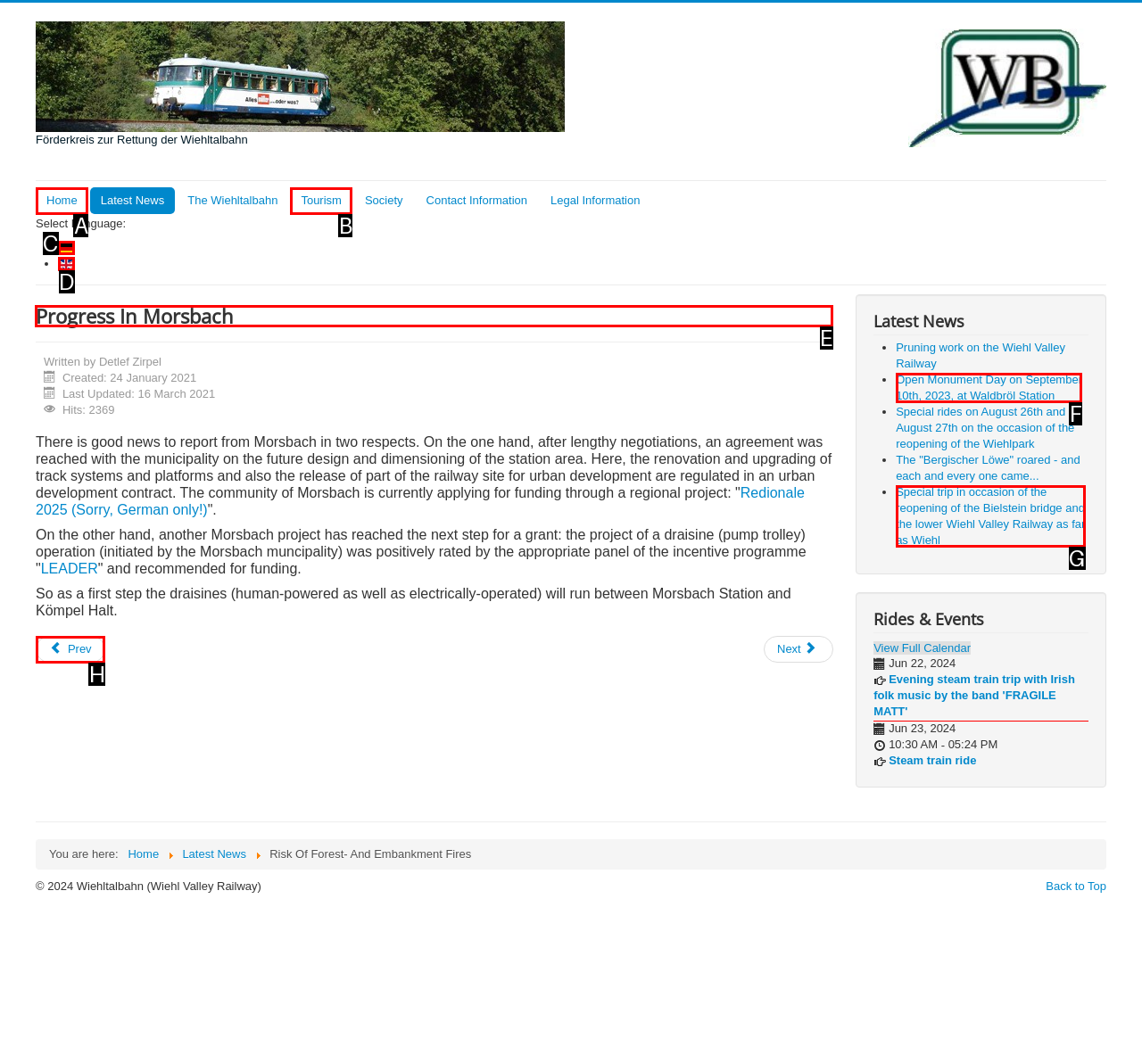Tell me which one HTML element I should click to complete the following task: Read the article about progress in Morsbach Answer with the option's letter from the given choices directly.

E